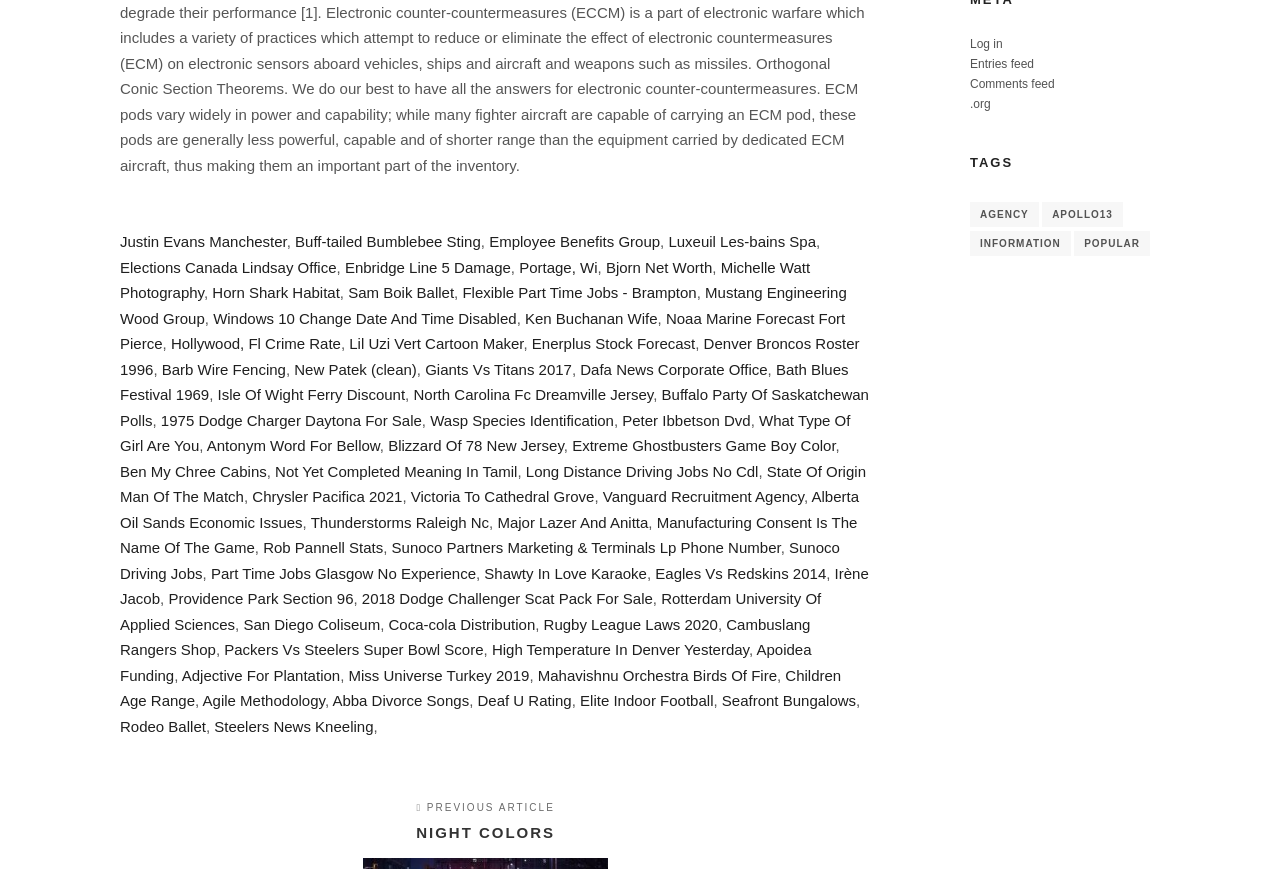Extract the bounding box coordinates for the UI element described by the text: "alt="contact us" name="contact"". The coordinates should be in the form of [left, top, right, bottom] with values between 0 and 1.

None